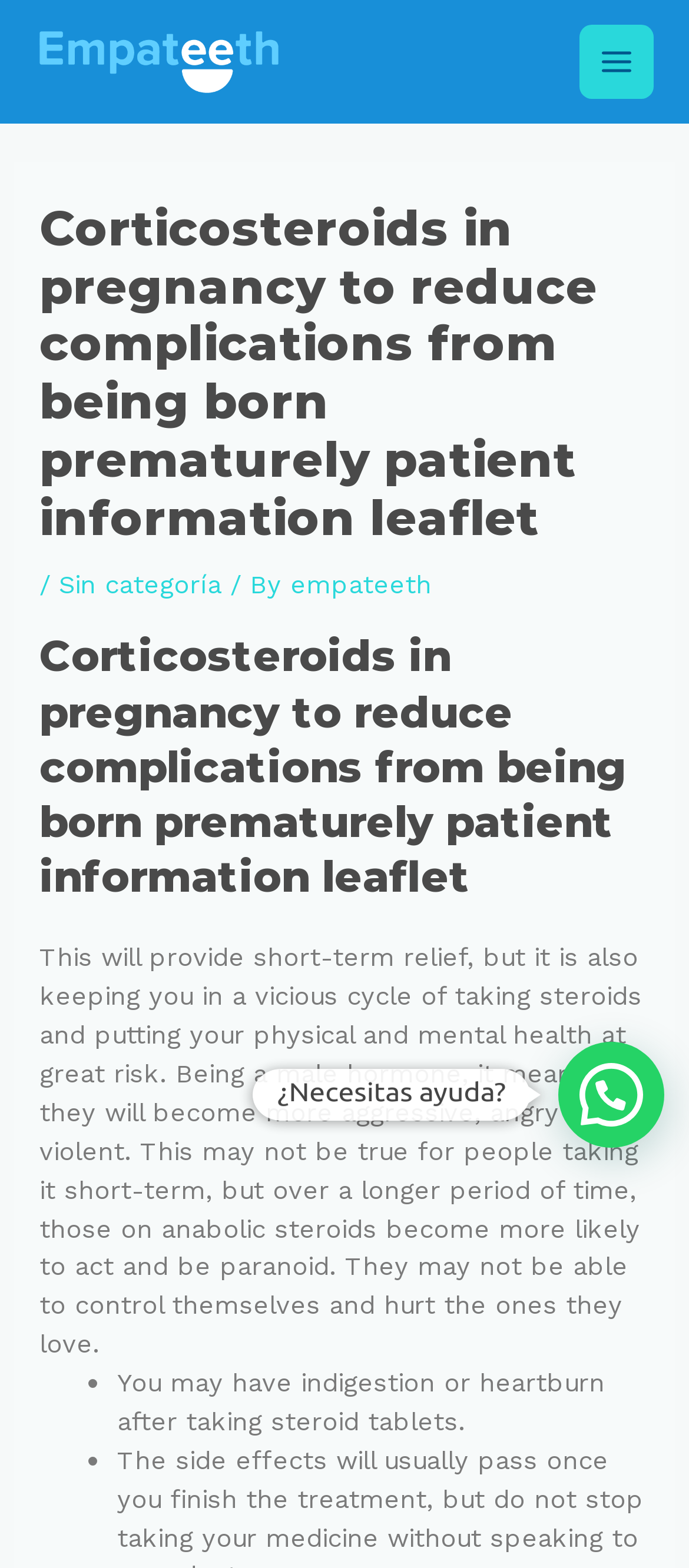Provide the bounding box coordinates of the UI element this sentence describes: "Work at IPART".

None